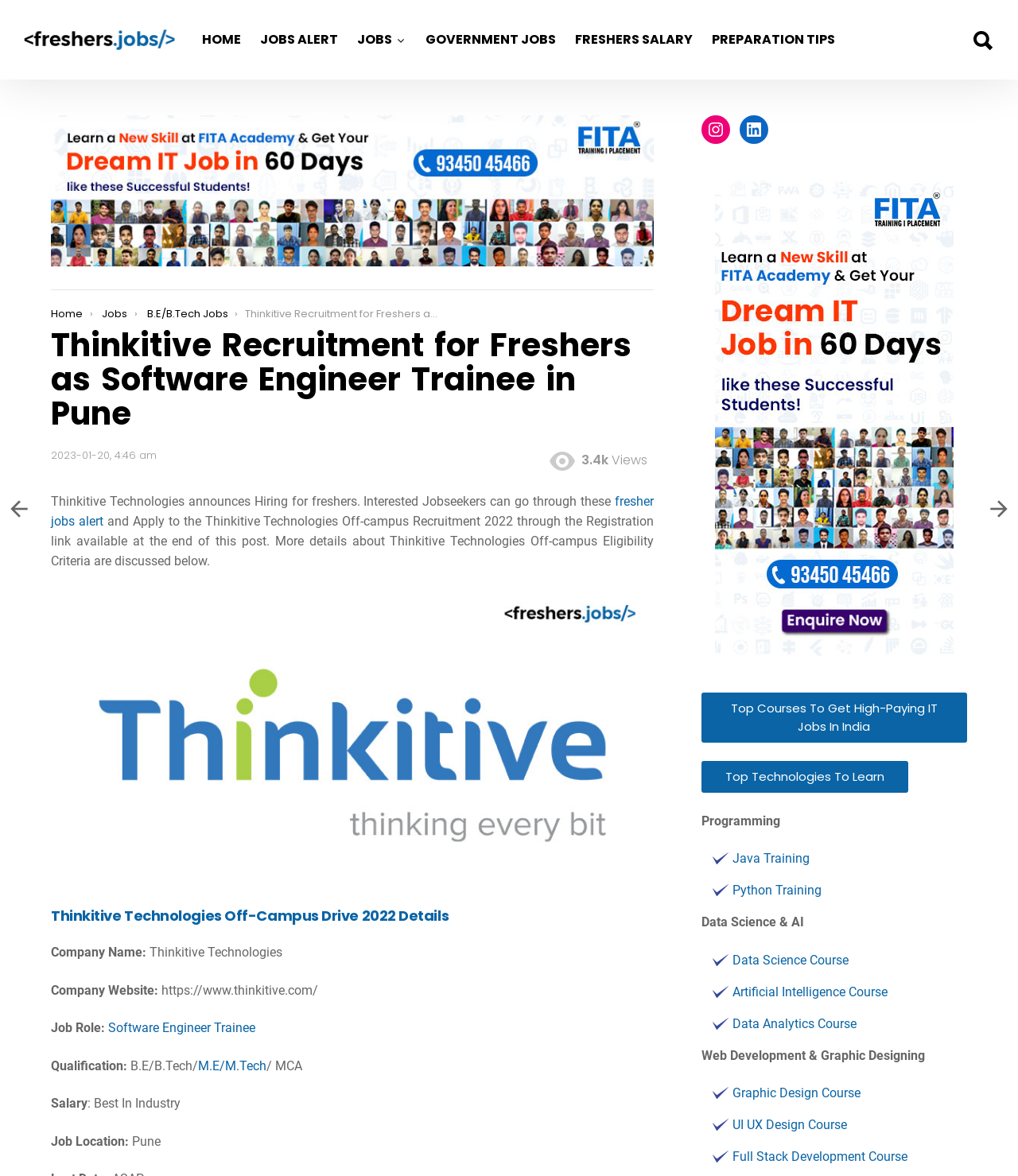Identify the bounding box coordinates of the area that should be clicked in order to complete the given instruction: "Learn more about Software Engineer Trainee job role". The bounding box coordinates should be four float numbers between 0 and 1, i.e., [left, top, right, bottom].

[0.106, 0.868, 0.251, 0.88]